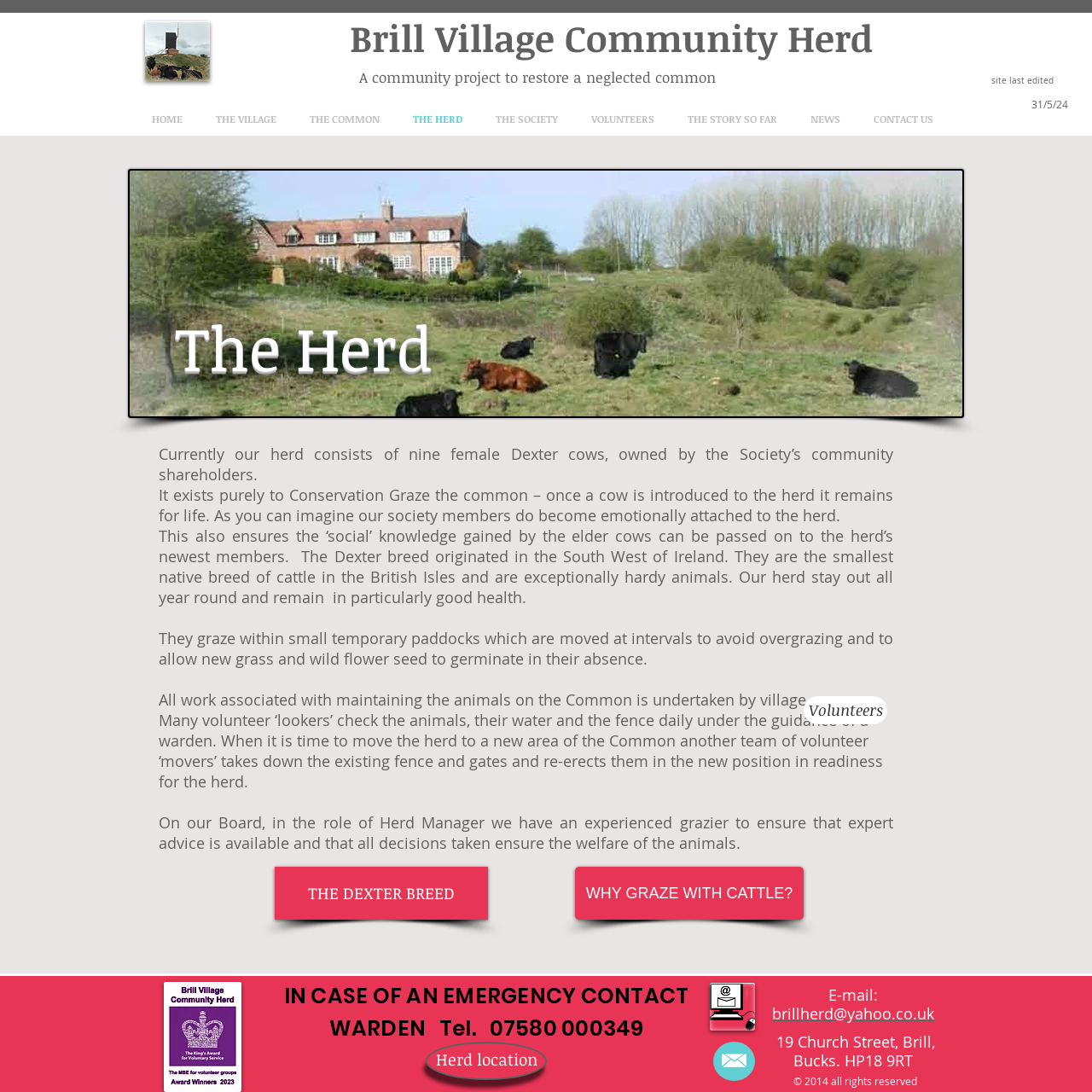Refer to the image and provide an in-depth answer to the question: 
What is the name of the community project?

The name of the community project is mentioned in the heading 'Brill Village Community Herd' which is located at the top of the webpage.